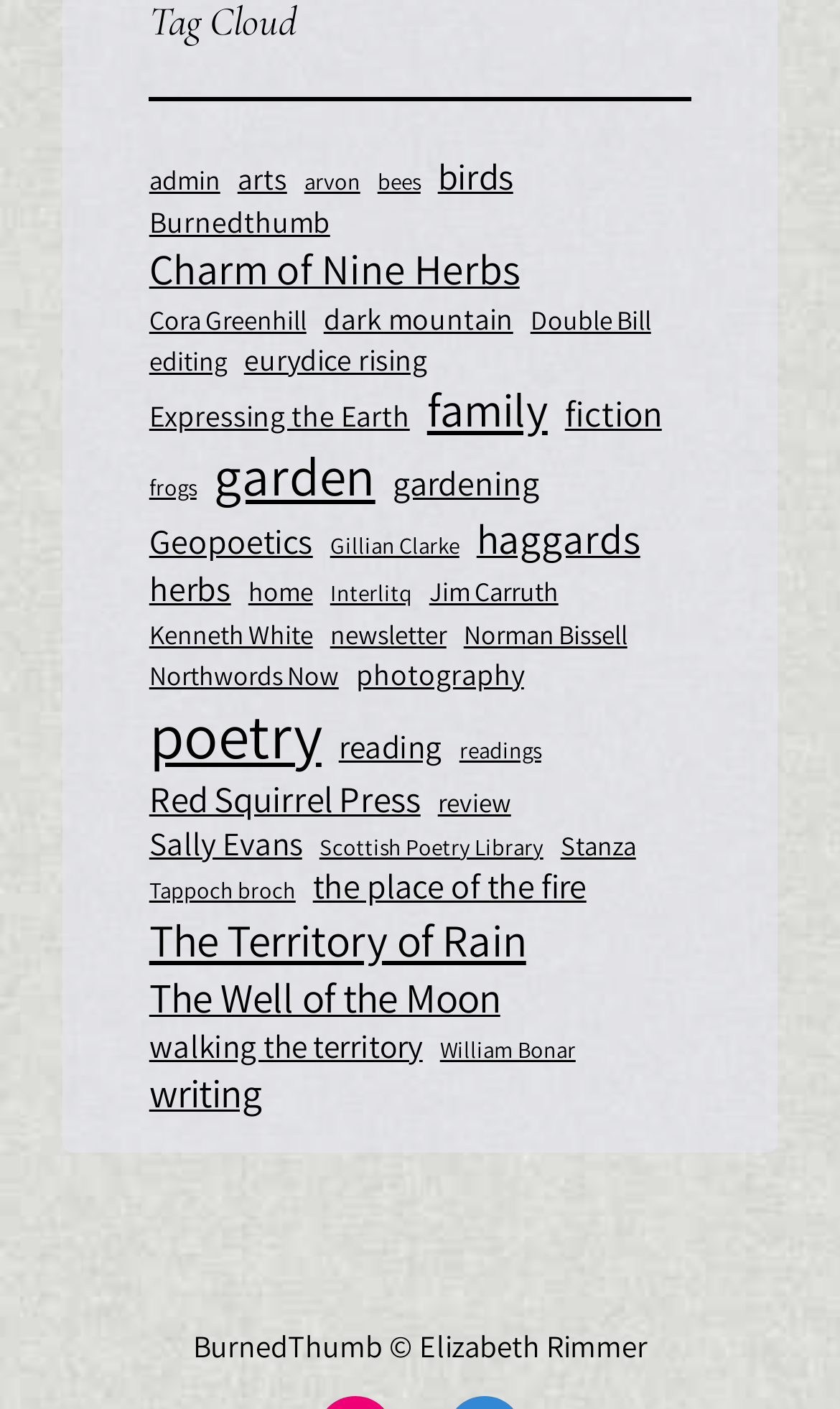How many categories are there on the webpage?
Look at the image and respond with a single word or a short phrase.

30